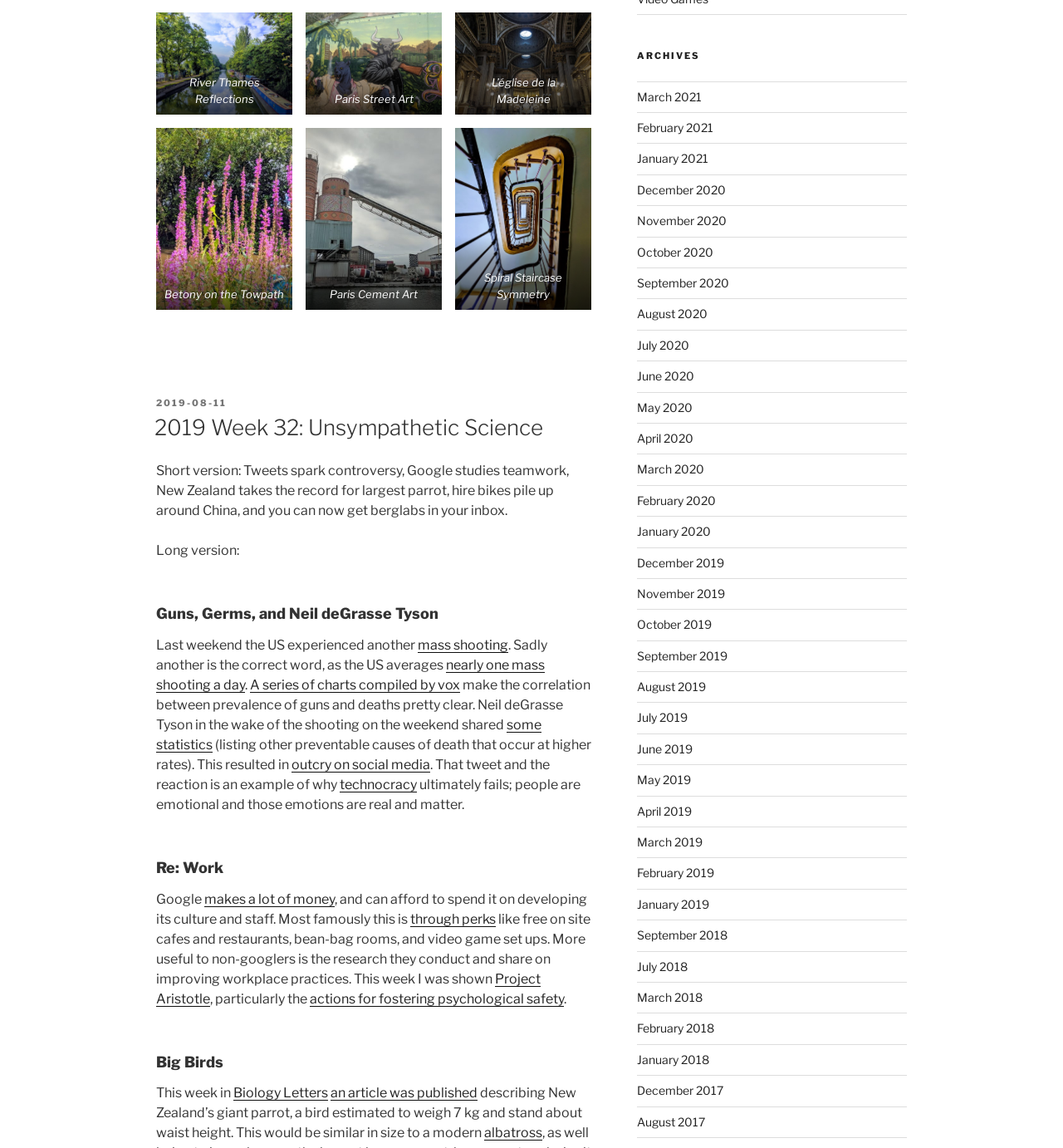Based on the image, provide a detailed response to the question:
What is the topic of the blog post?

The topic of the blog post can be determined by reading the heading '2019 Week 32: Unsympathetic Science' which is a subheading under the 'POSTED ON' section.